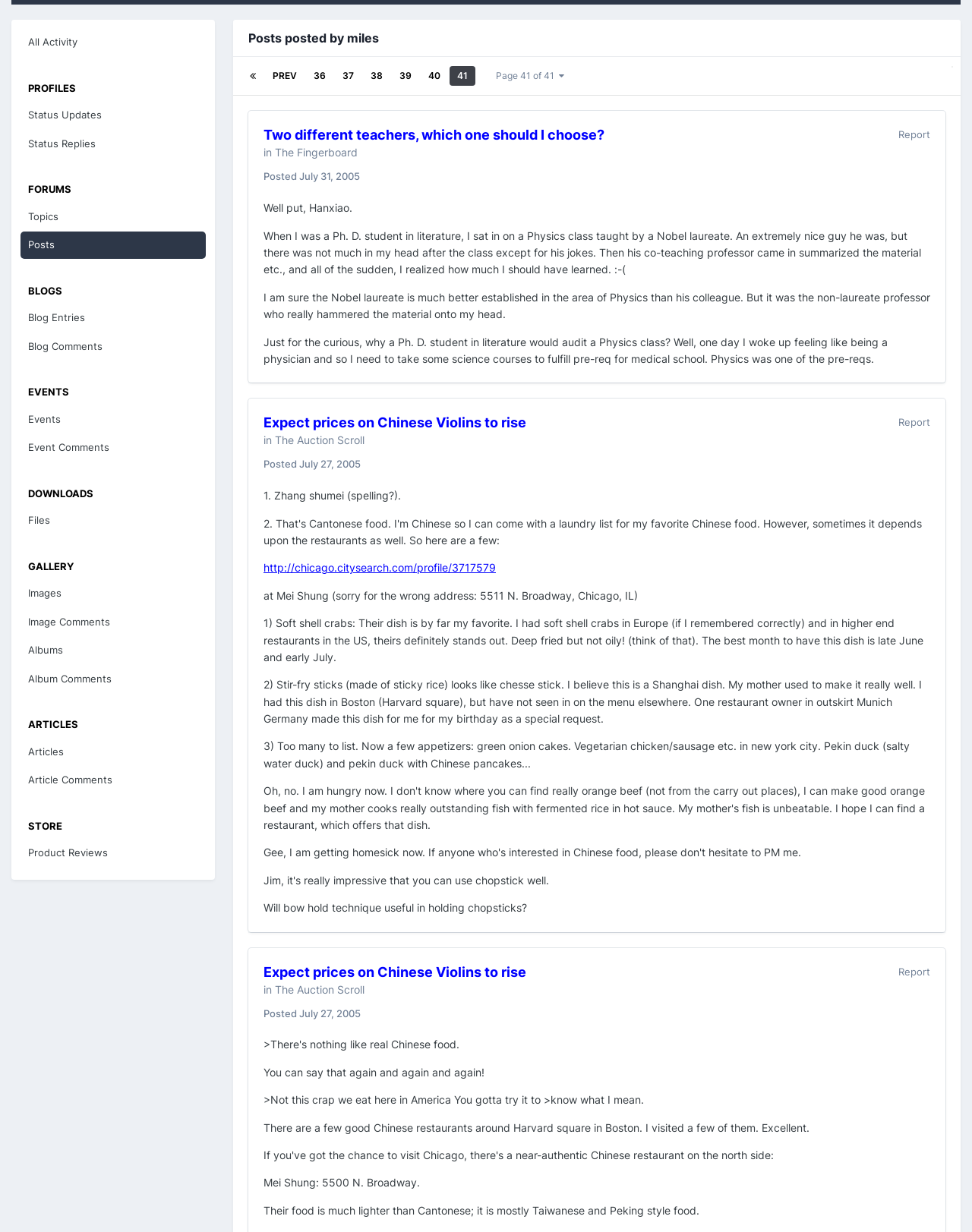Give the bounding box coordinates for the element described by: "Album Comments".

[0.021, 0.54, 0.212, 0.562]